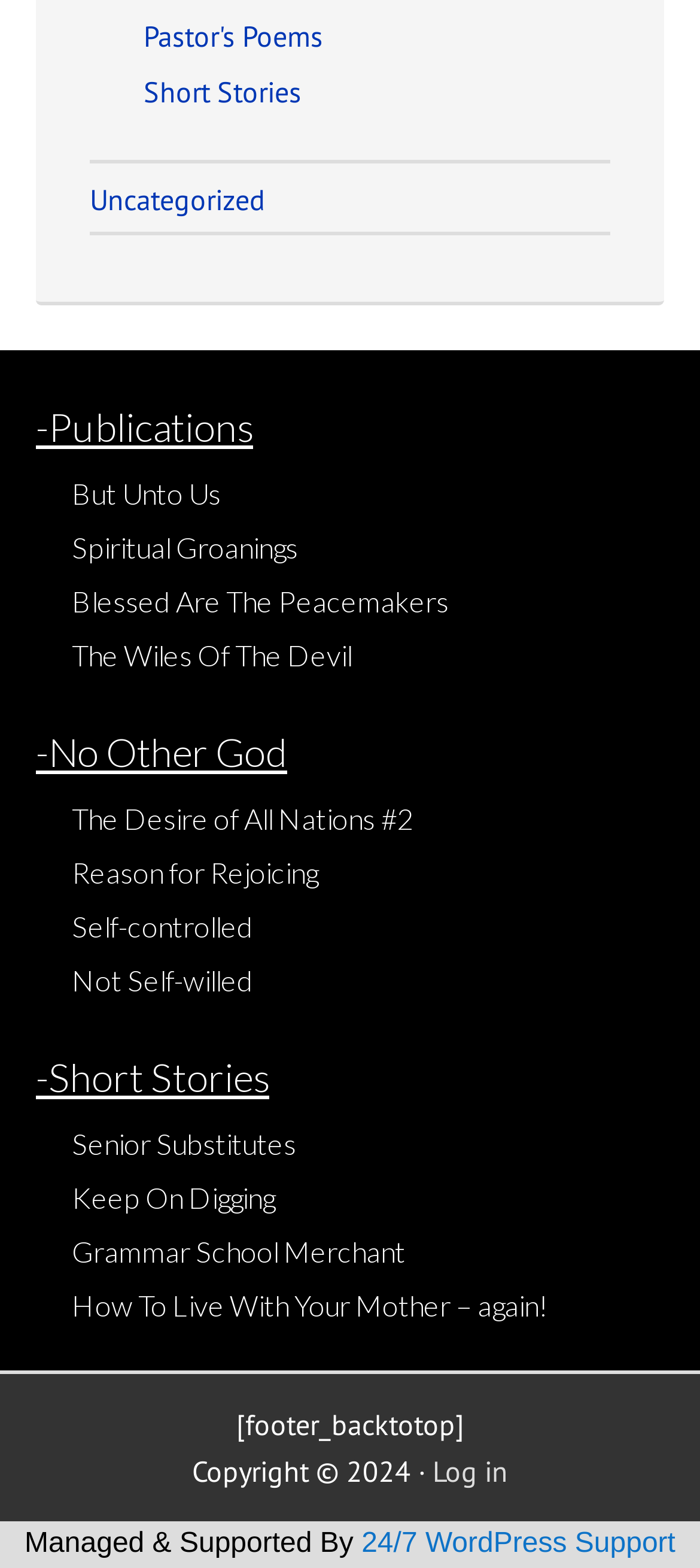Please give a concise answer to this question using a single word or phrase: 
What is the title of the last article on the webpage?

How To Live With Your Mother – again!